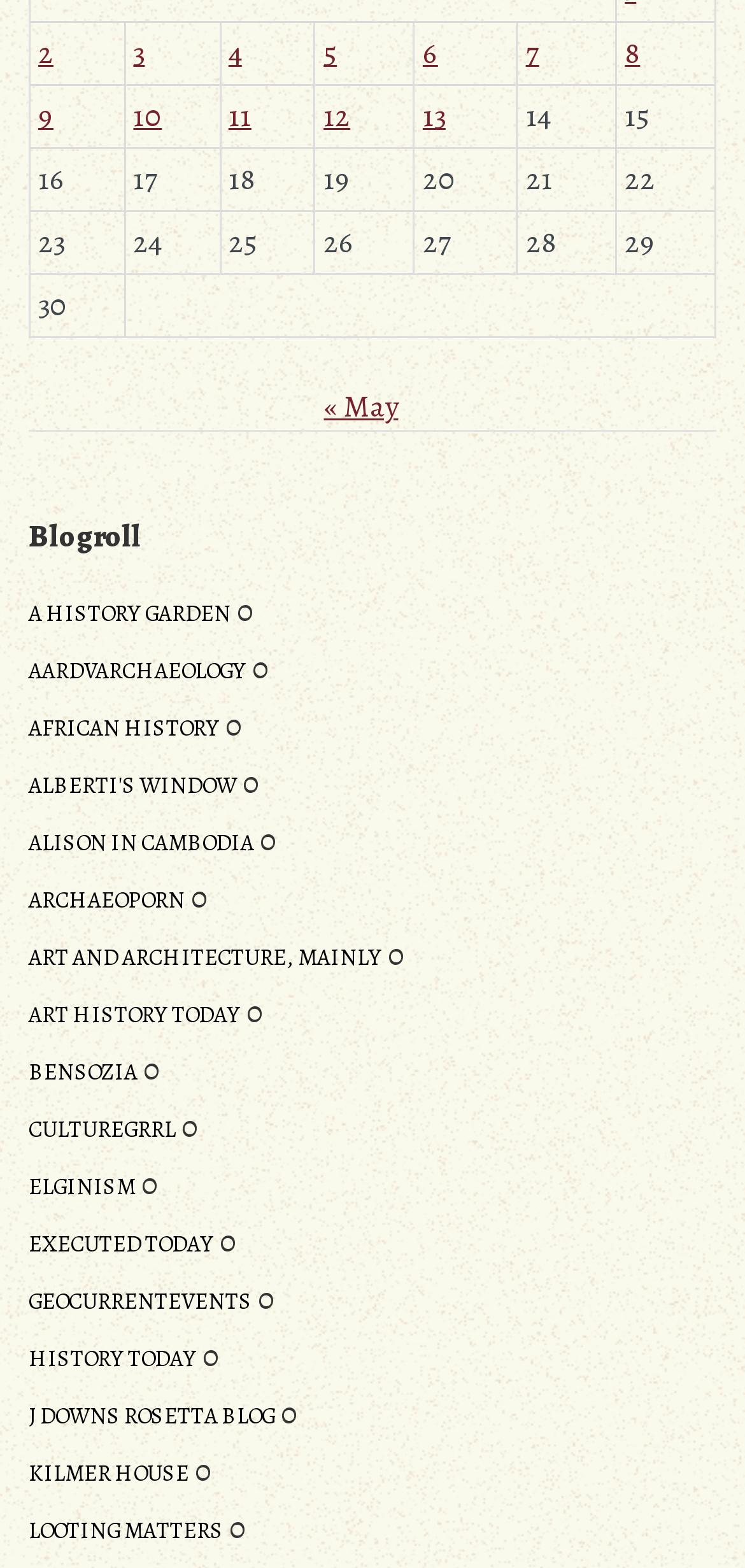Can you find the bounding box coordinates for the element that needs to be clicked to execute this instruction: "Click on '« May'"? The coordinates should be given as four float numbers between 0 and 1, i.e., [left, top, right, bottom].

[0.435, 0.247, 0.535, 0.273]